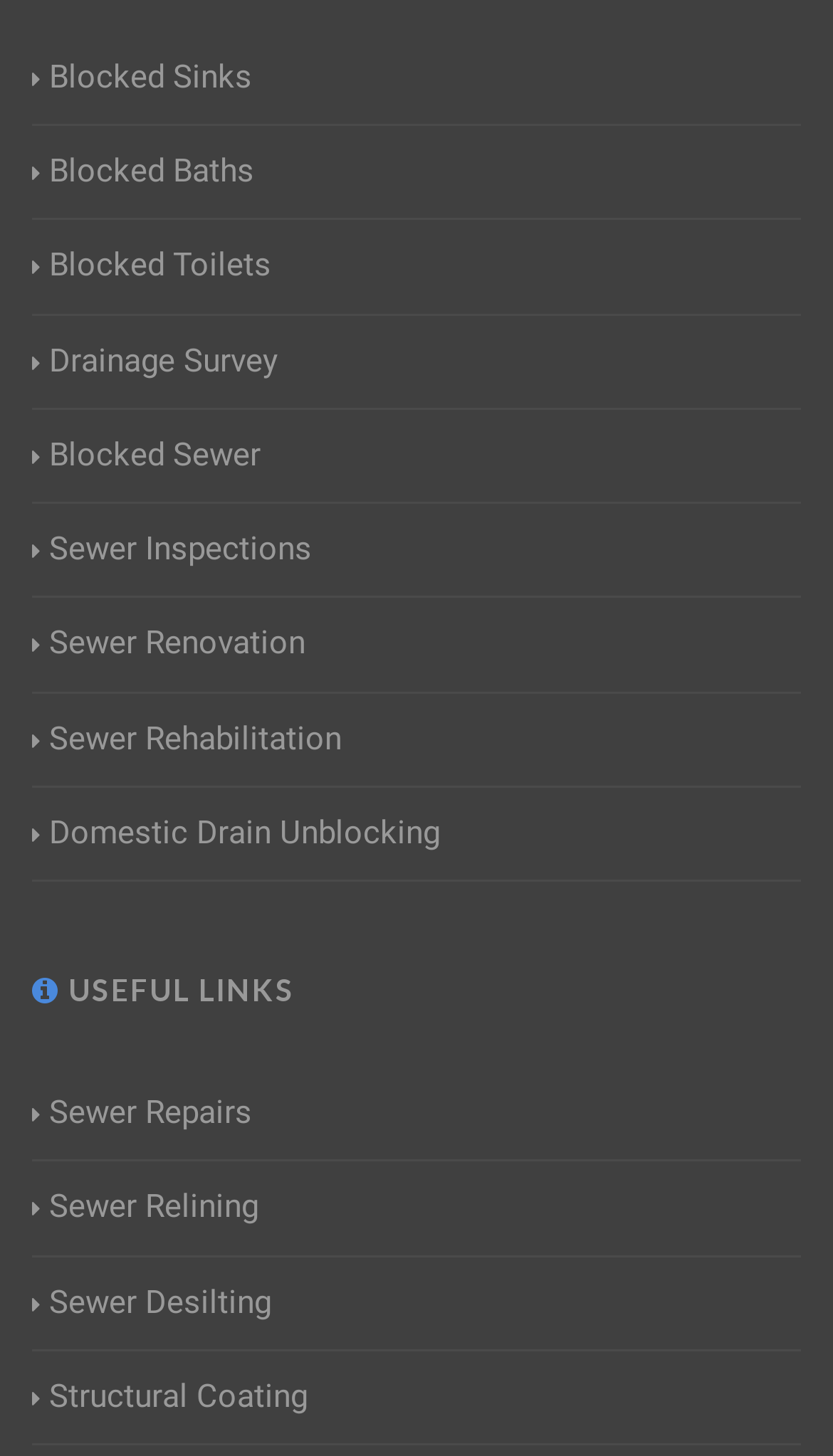Provide the bounding box coordinates of the HTML element described by the text: "Domestic Drain Unblocking".

[0.038, 0.555, 0.528, 0.589]